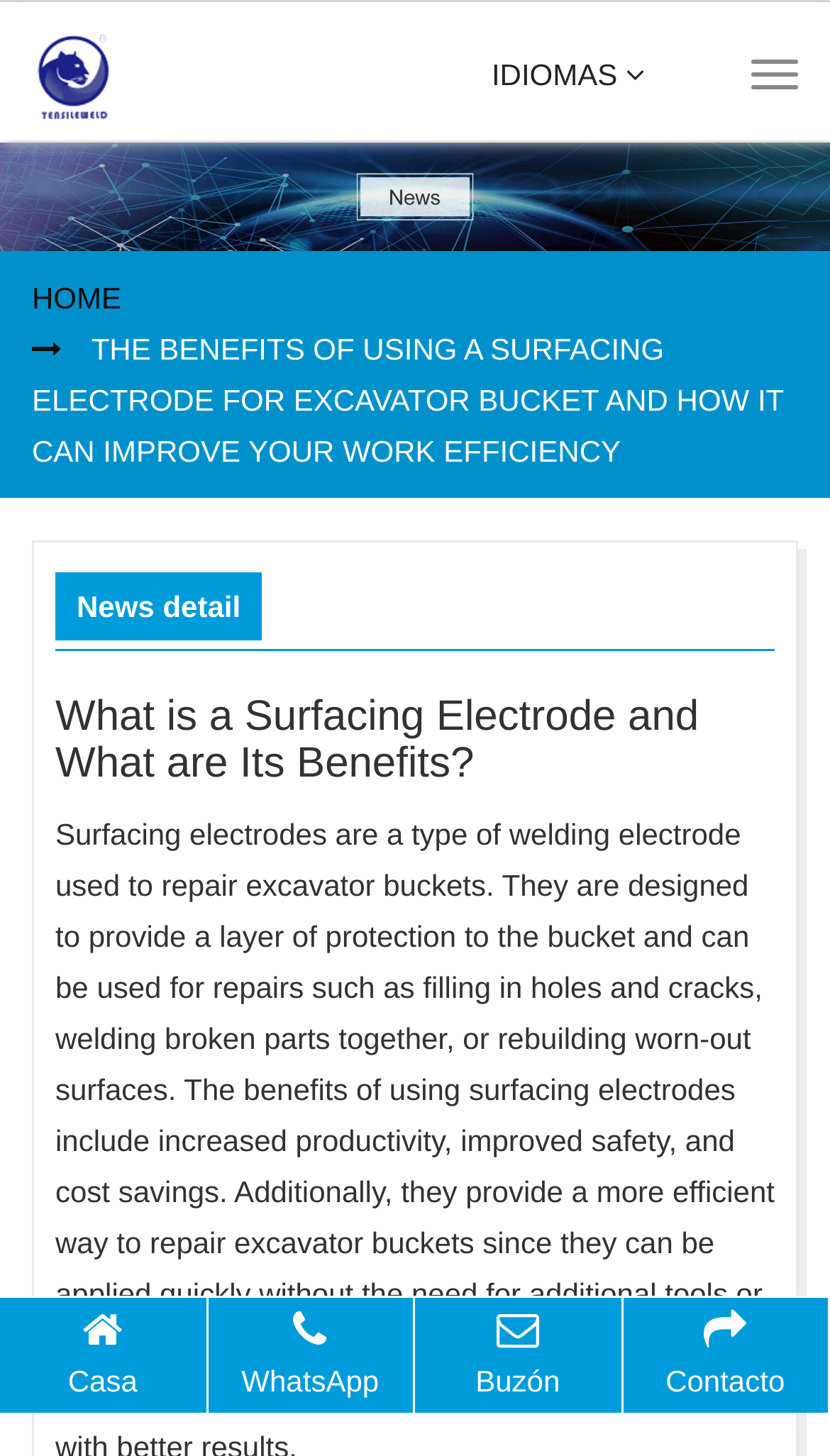How many social media links are at the bottom of the page?
Answer briefly with a single word or phrase based on the image.

4